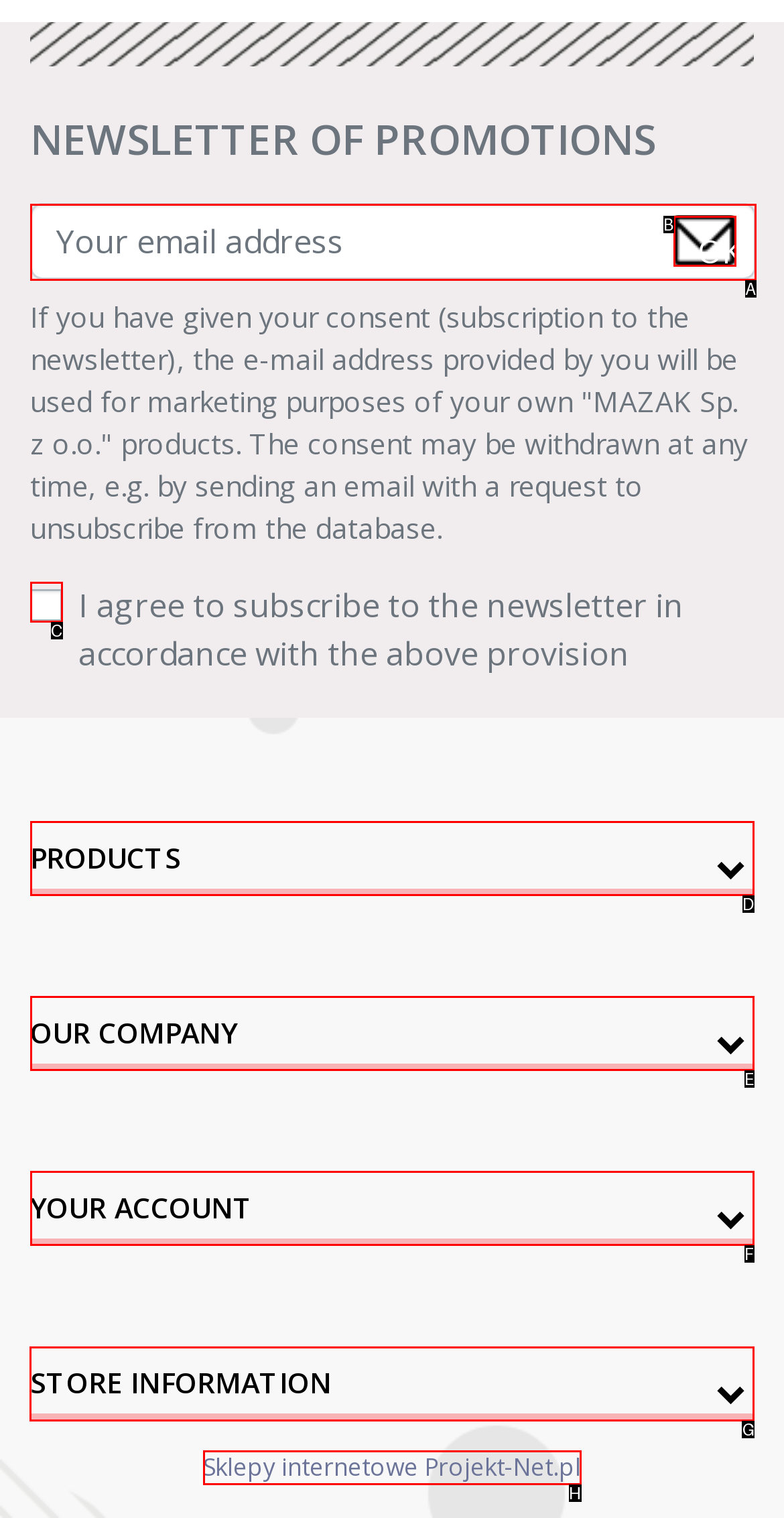Which lettered option should I select to achieve the task: visit store information according to the highlighted elements in the screenshot?

G